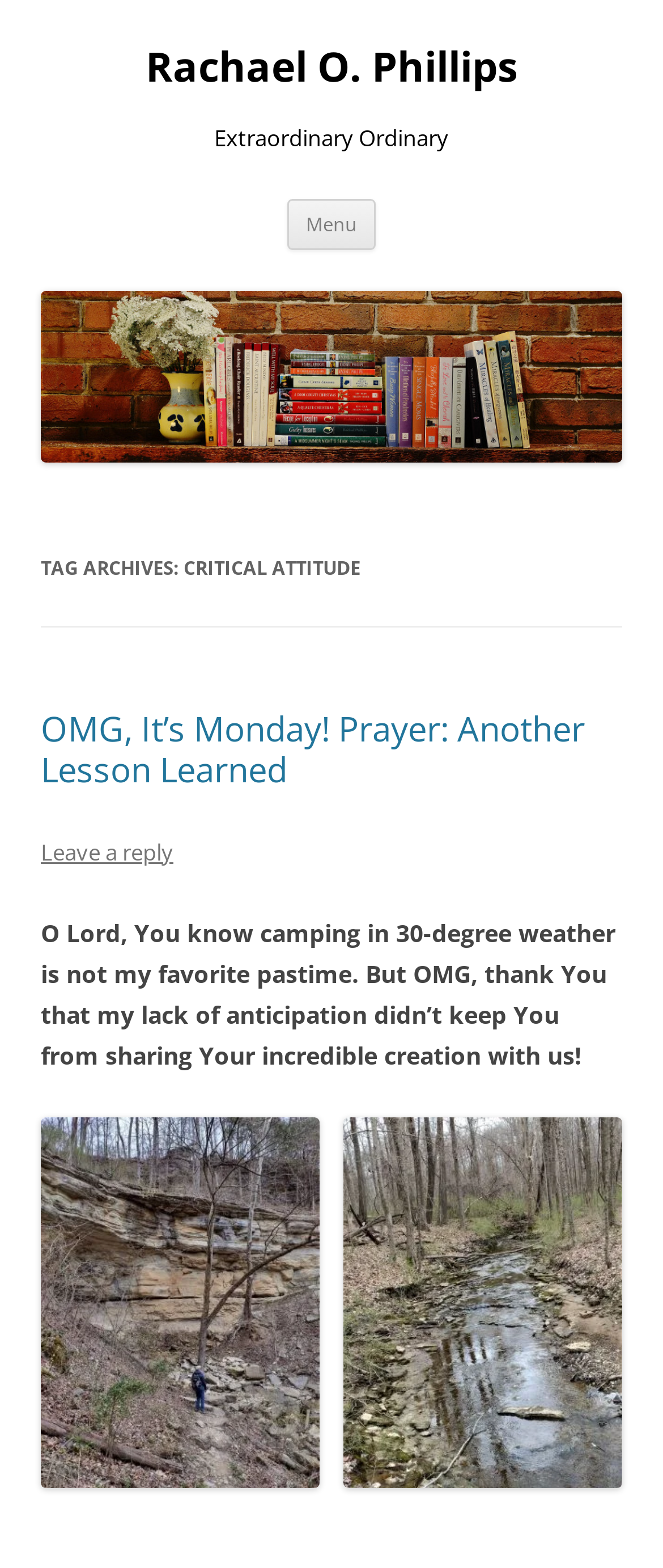Please reply to the following question using a single word or phrase: 
What is the theme of the latest article?

Prayer